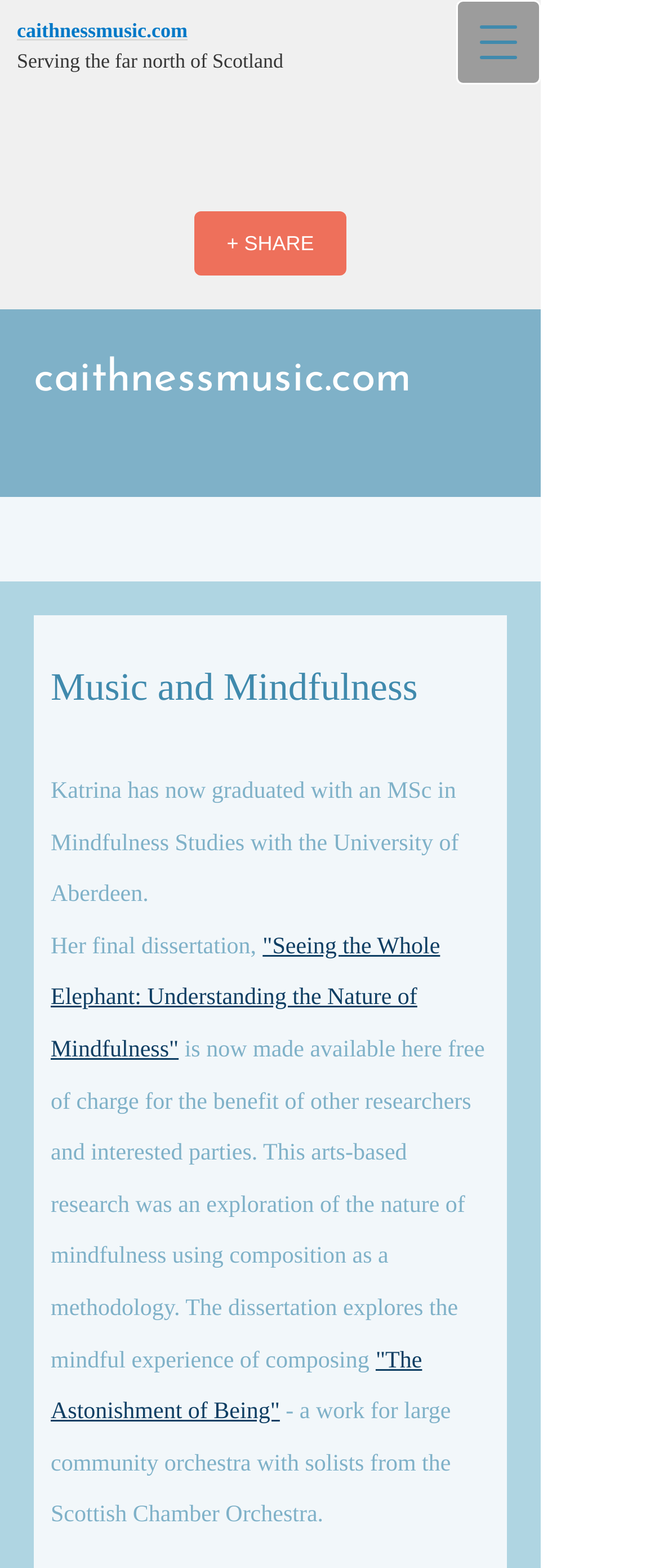Answer this question using a single word or a brief phrase:
What is the purpose of making Katrina's dissertation available?

for the benefit of other researchers and interested parties